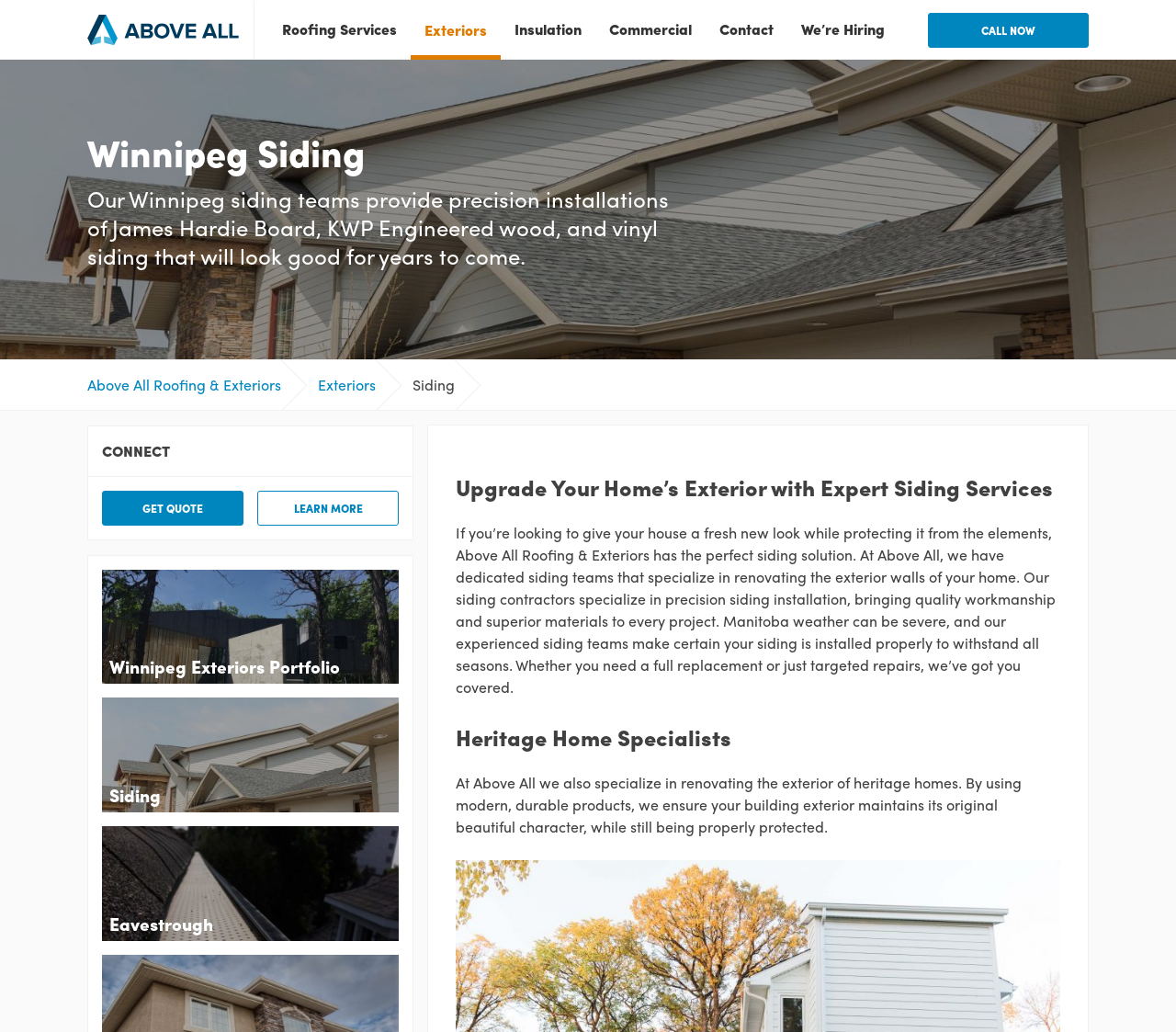Please identify the bounding box coordinates for the region that you need to click to follow this instruction: "Click the 'CALL NOW 204-999-4674' button".

[0.789, 0.012, 0.926, 0.046]